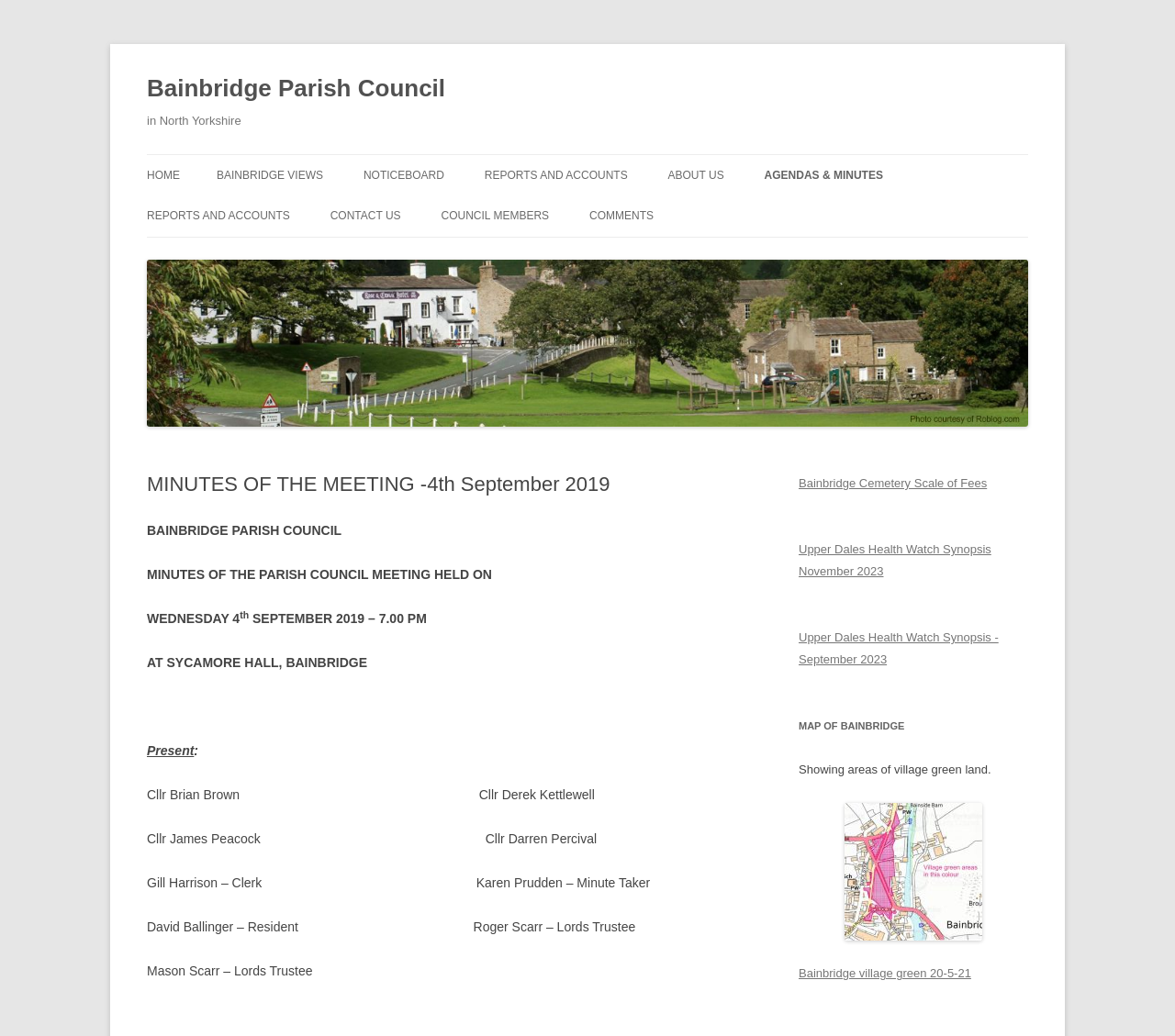Summarize the contents and layout of the webpage in detail.

The webpage is about Bainbridge Parish Council, located in North Yorkshire. At the top, there is a heading with the council's name and a link to the council's homepage. Below this, there is a navigation menu with links to various sections, including "Home", "Bainbridge Views", "Noticeboard", "Reports and Accounts", and "About Us".

The main content of the page is a list of links to meeting minutes and agendas, organized by year. The years range from 2016 to 2024, with multiple links for each year. The links are arranged in a vertical column, with the most recent years at the top. Each link has a brief description, such as "AGENDA FOR THE MEETING ON 12TH NOVEMBER 2019" or "MINUTES OF THE PARISH COUNCIL MEETING 12TH NOVEMBER 2019".

There are also links to reports and accounts, including annual financial statements, budgets, and clerks' reports. These links are scattered throughout the page, often grouped by year.

The overall layout of the page is simple and text-heavy, with a focus on providing easy access to meeting minutes, agendas, and financial reports.